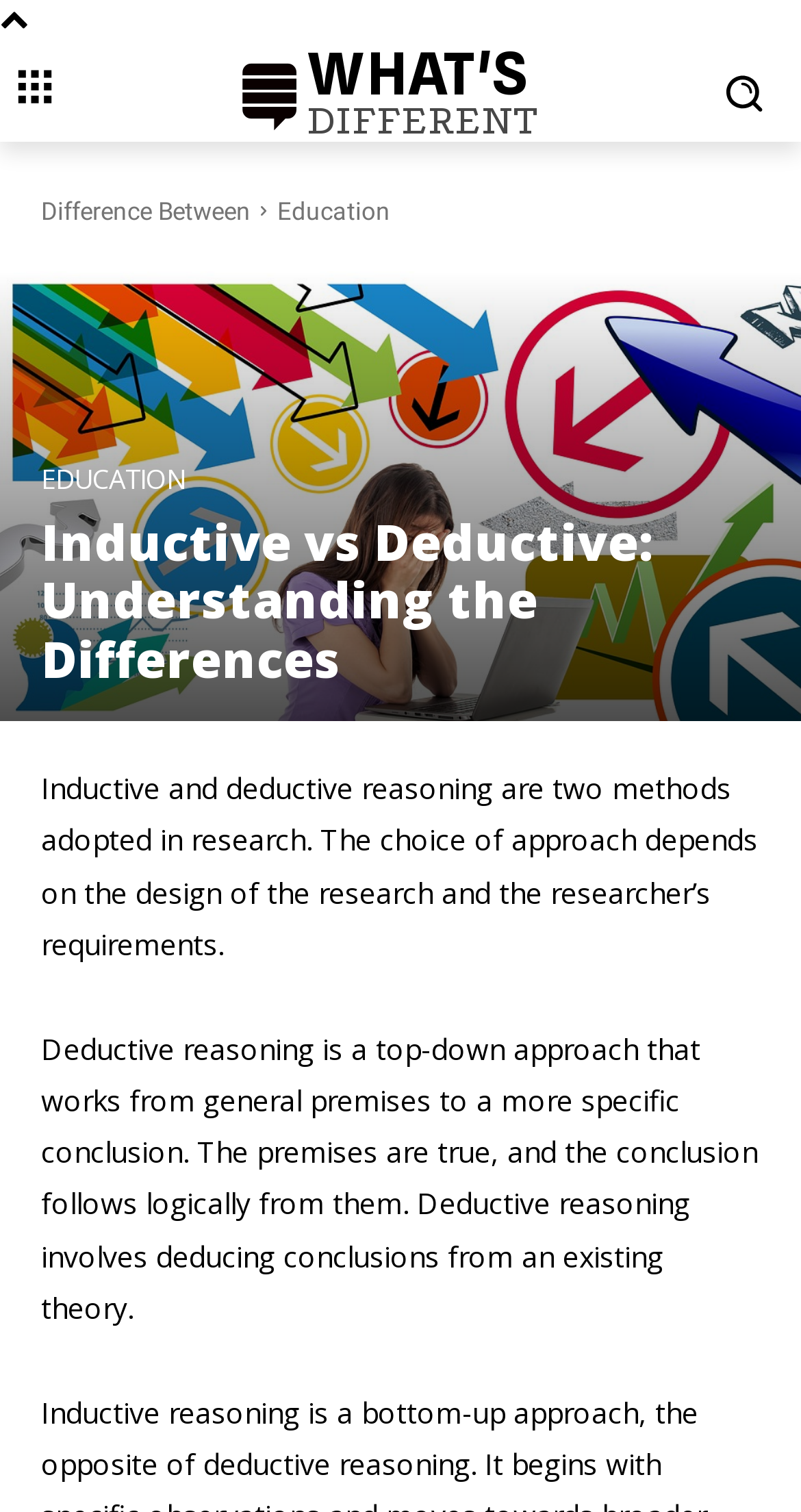What is the approach of deductive reasoning?
Ensure your answer is thorough and detailed.

According to the webpage, deductive reasoning is a top-down approach that works from general premises to a more specific conclusion, where the premises are true and the conclusion follows logically from them.